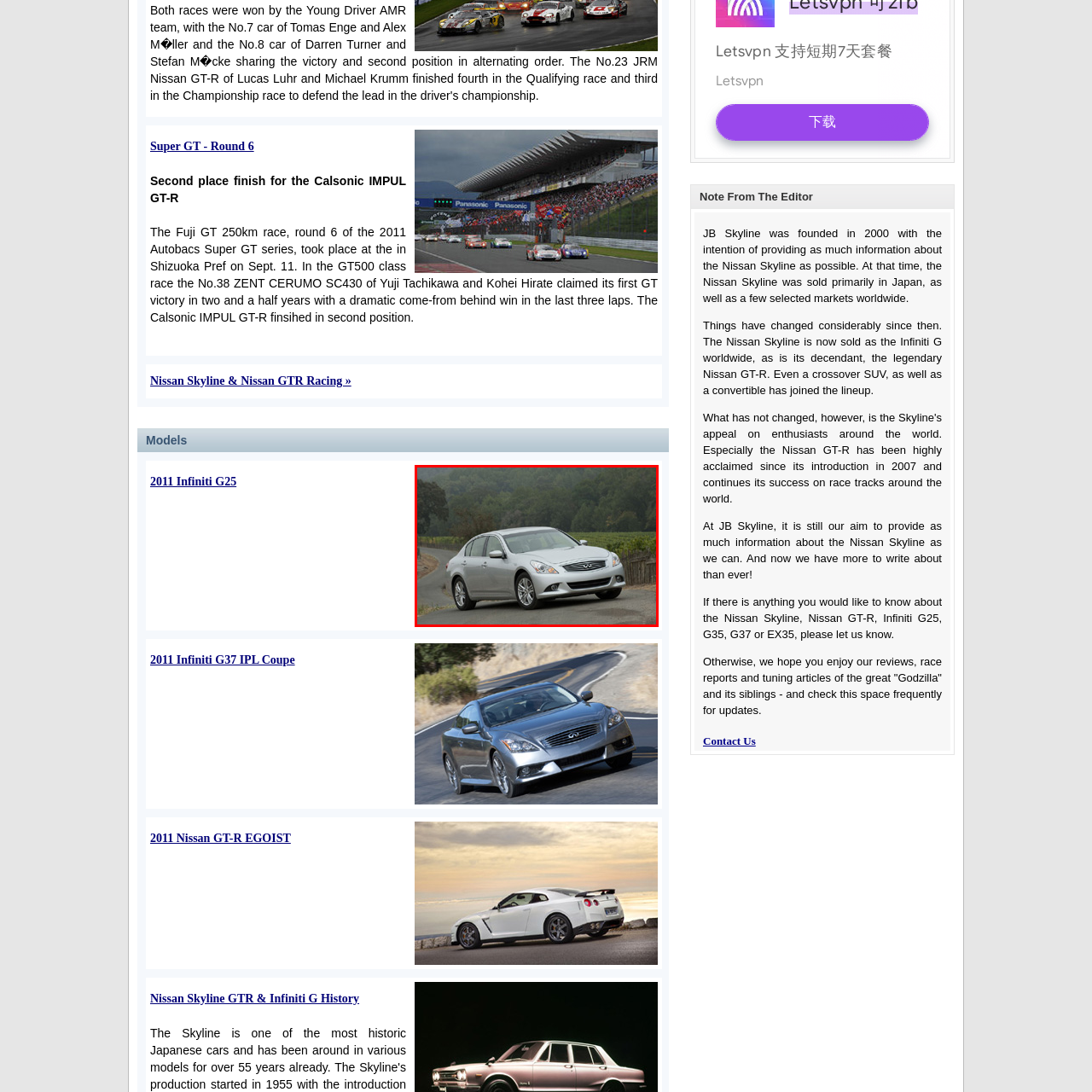Inspect the image bordered by the red bounding box and supply a comprehensive response to the upcoming question based on what you see in the image: What is the environment surrounding the Infiniti G25?

The caption describes the backdrop of the image as a lush green landscape with rolling hills and trees, creating a serene atmosphere that complements the car's luxury and performance features.